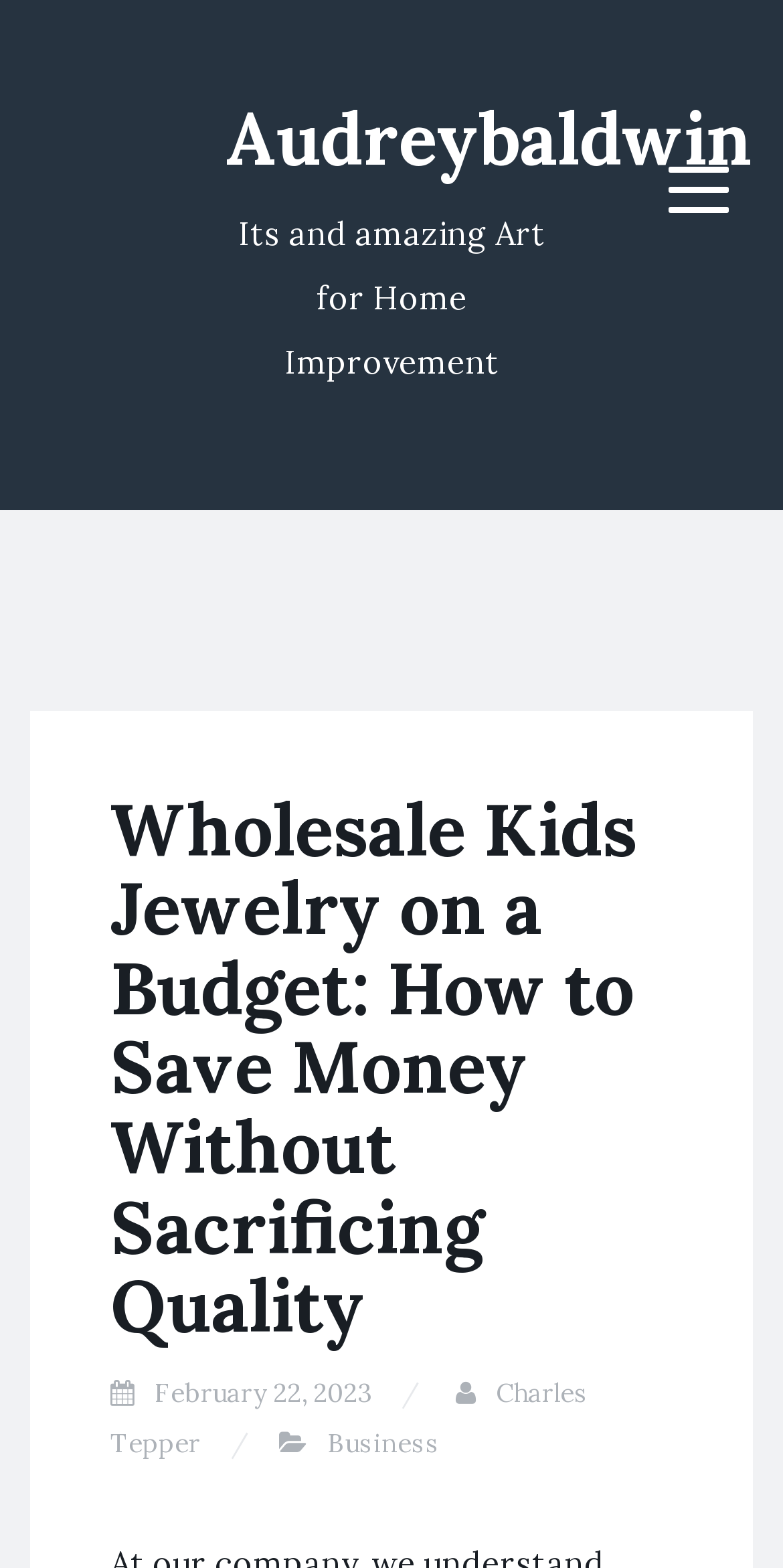What category does this article belong to?
Examine the image closely and answer the question with as much detail as possible.

By analyzing the webpage, I found a link with the text 'Business' which is likely to be the category of the article, as it is placed near the article title and date.